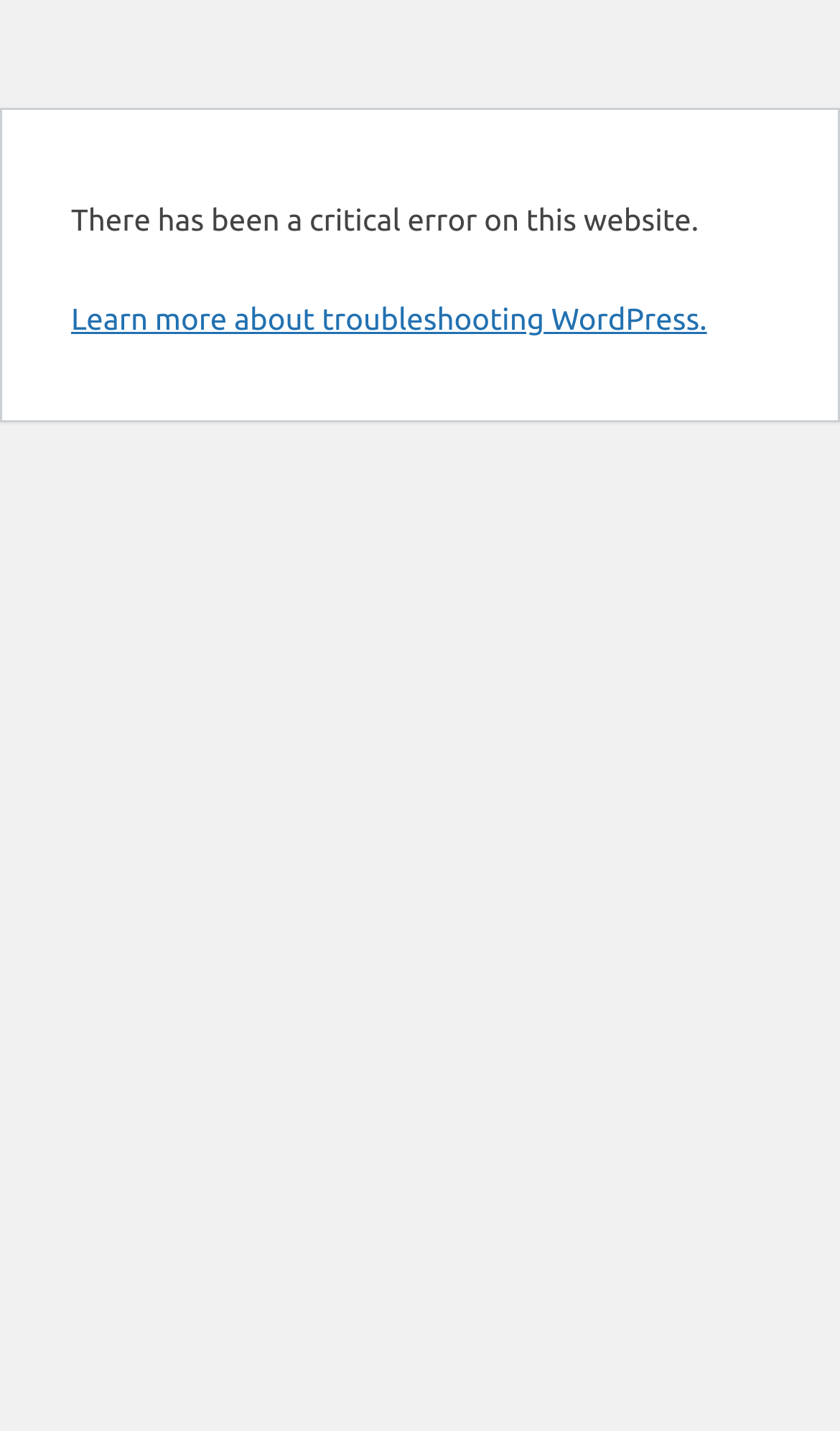Identify the bounding box coordinates for the UI element described as follows: Learn more about troubleshooting WordPress.. Use the format (top-left x, top-left y, bottom-right x, bottom-right y) and ensure all values are floating point numbers between 0 and 1.

[0.085, 0.211, 0.842, 0.235]